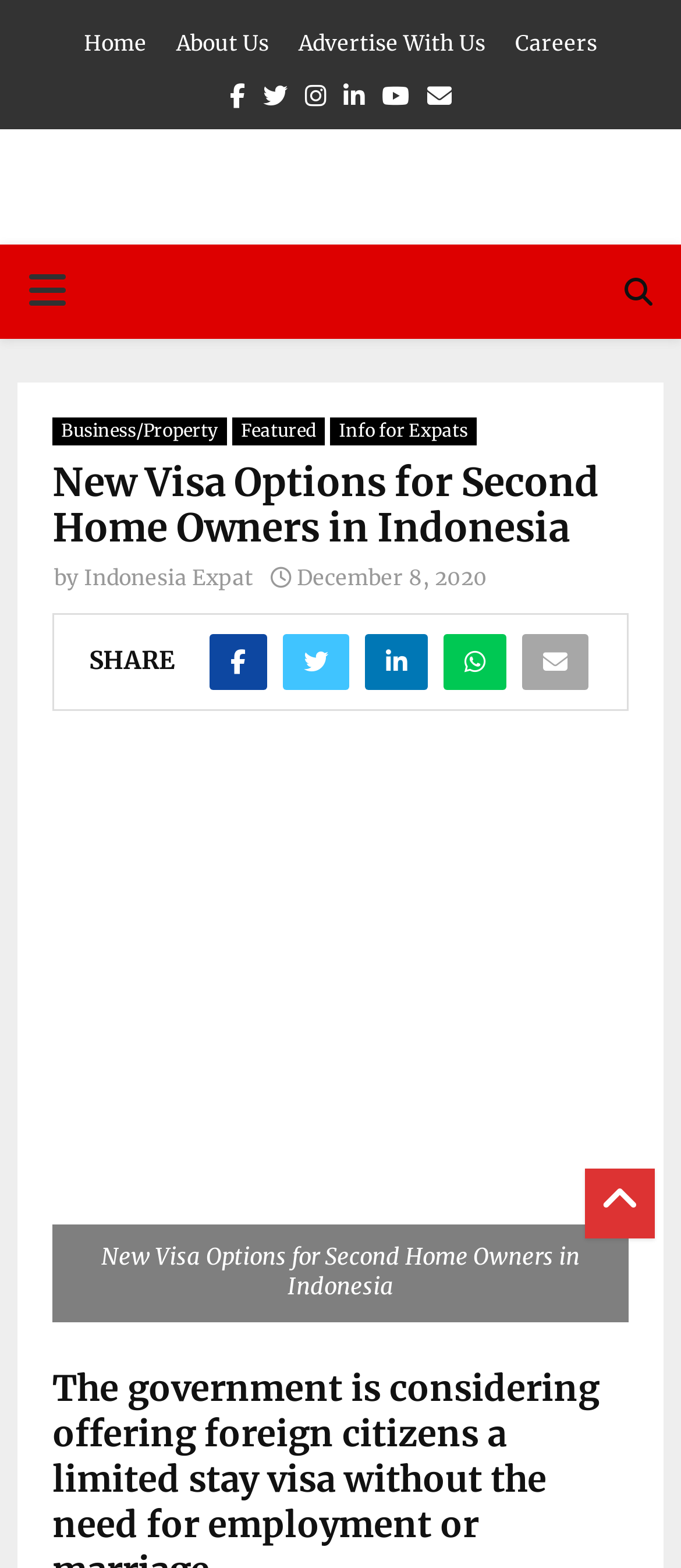Based on the image, please respond to the question with as much detail as possible:
What are the social media platforms available?

I found the answer by examining the links with descriptions 'Facebook', 'Twitter', 'Instagram', 'Linkedin', 'Youtube', and 'Email', which are commonly used social media platforms.